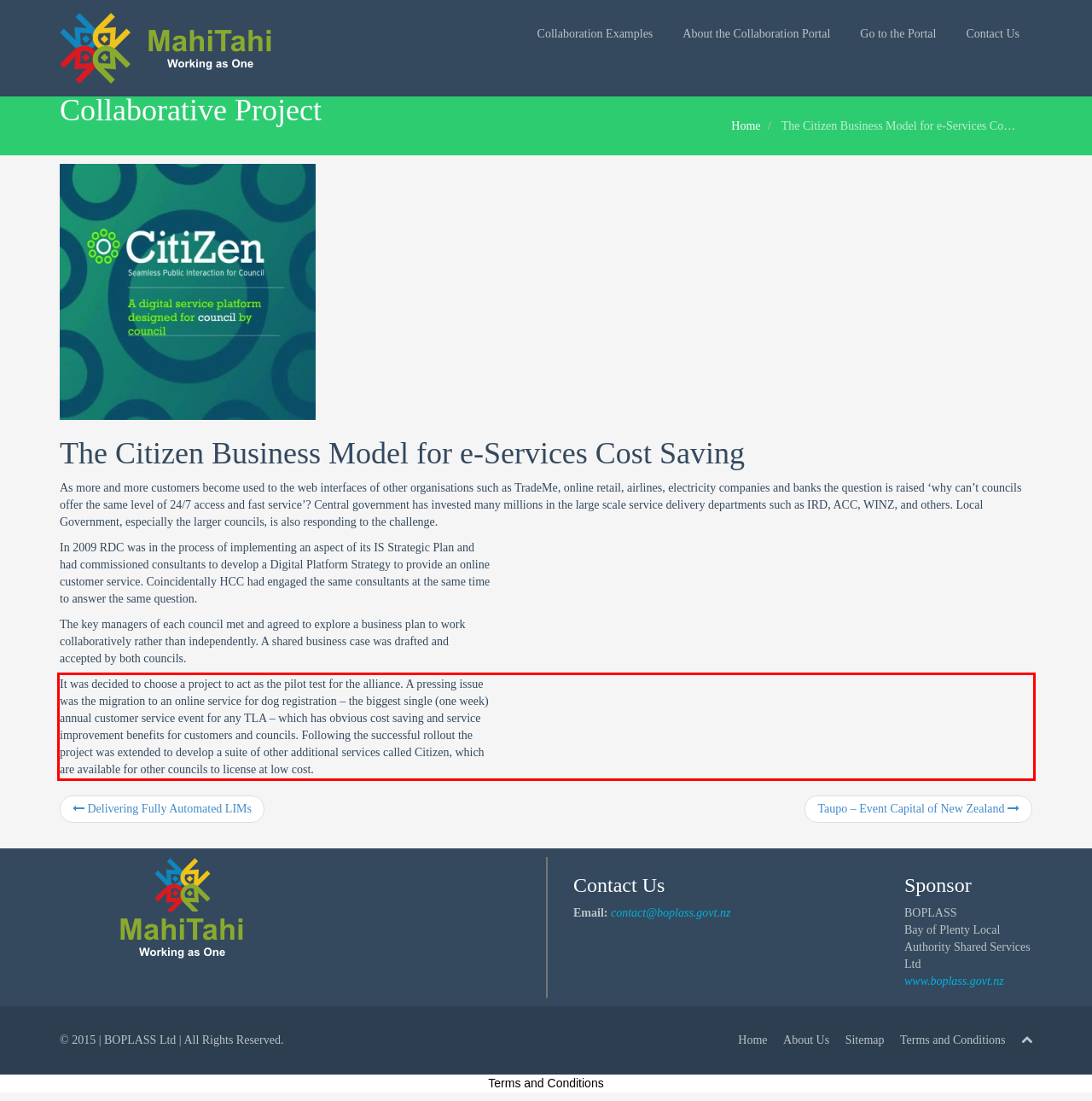You are provided with a screenshot of a webpage featuring a red rectangle bounding box. Extract the text content within this red bounding box using OCR.

It was decided to choose a project to act as the pilot test for the alliance. A pressing issue was the migration to an online service for dog registration – the biggest single (one week) annual customer service event for any TLA – which has obvious cost saving and service improvement benefits for customers and councils. Following the successful rollout the project was extended to develop a suite of other additional services called Citizen, which are available for other councils to license at low cost.